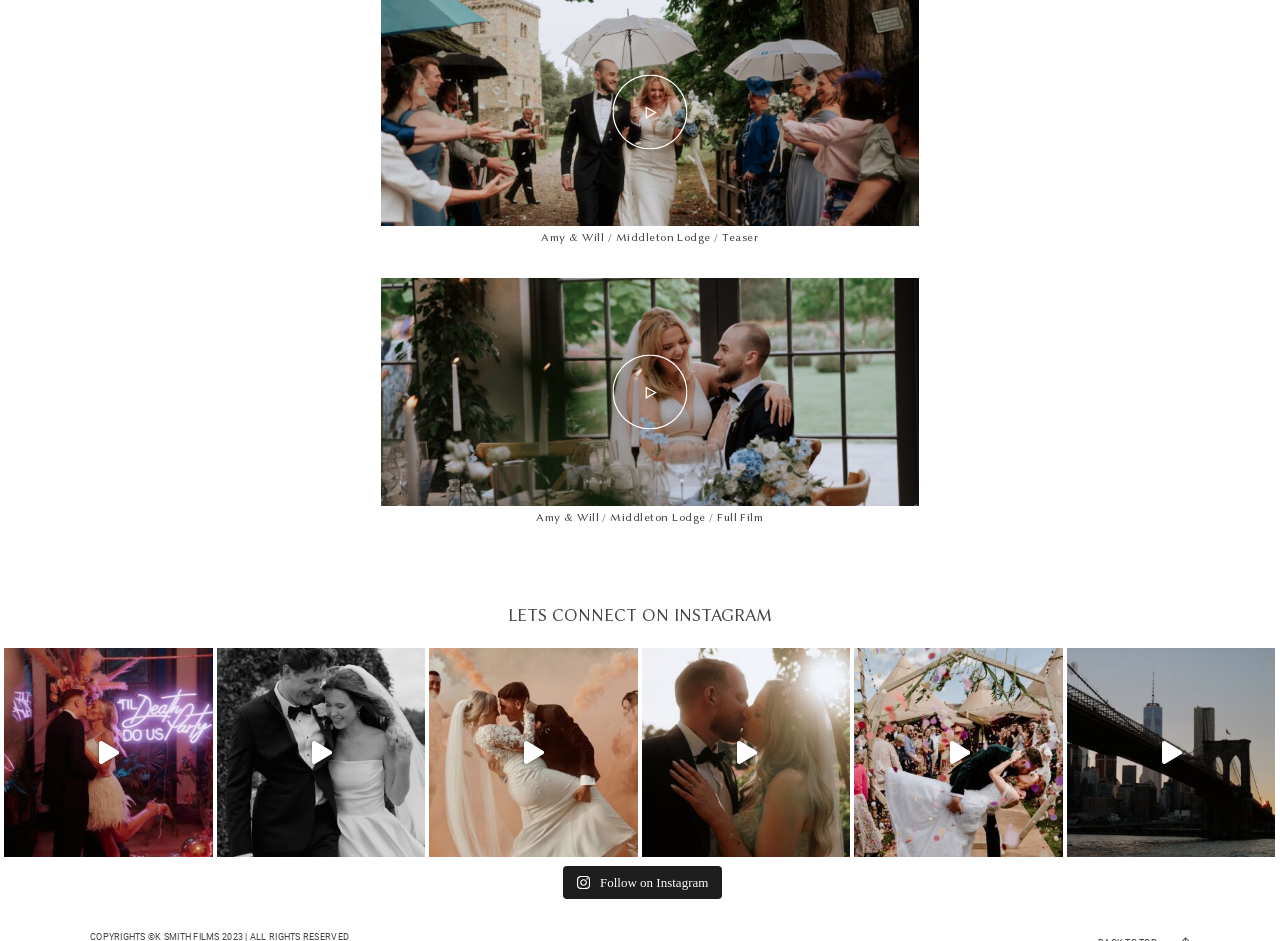What is the name of the couple in the first image?
Look at the screenshot and give a one-word or phrase answer.

Amy & Will